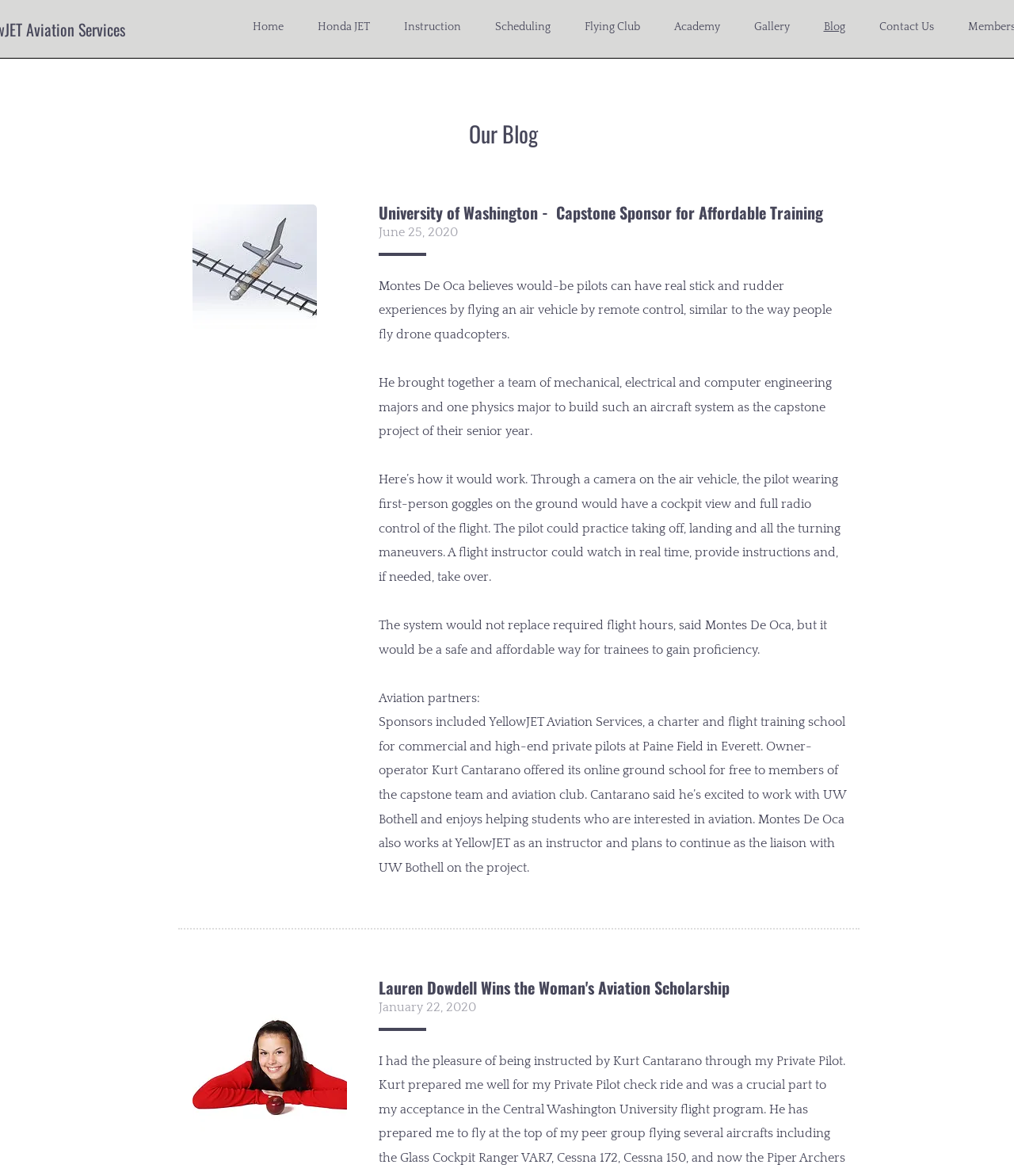Identify the bounding box coordinates of the clickable region to carry out the given instruction: "Read the 'Our Blog' heading".

[0.08, 0.095, 0.912, 0.128]